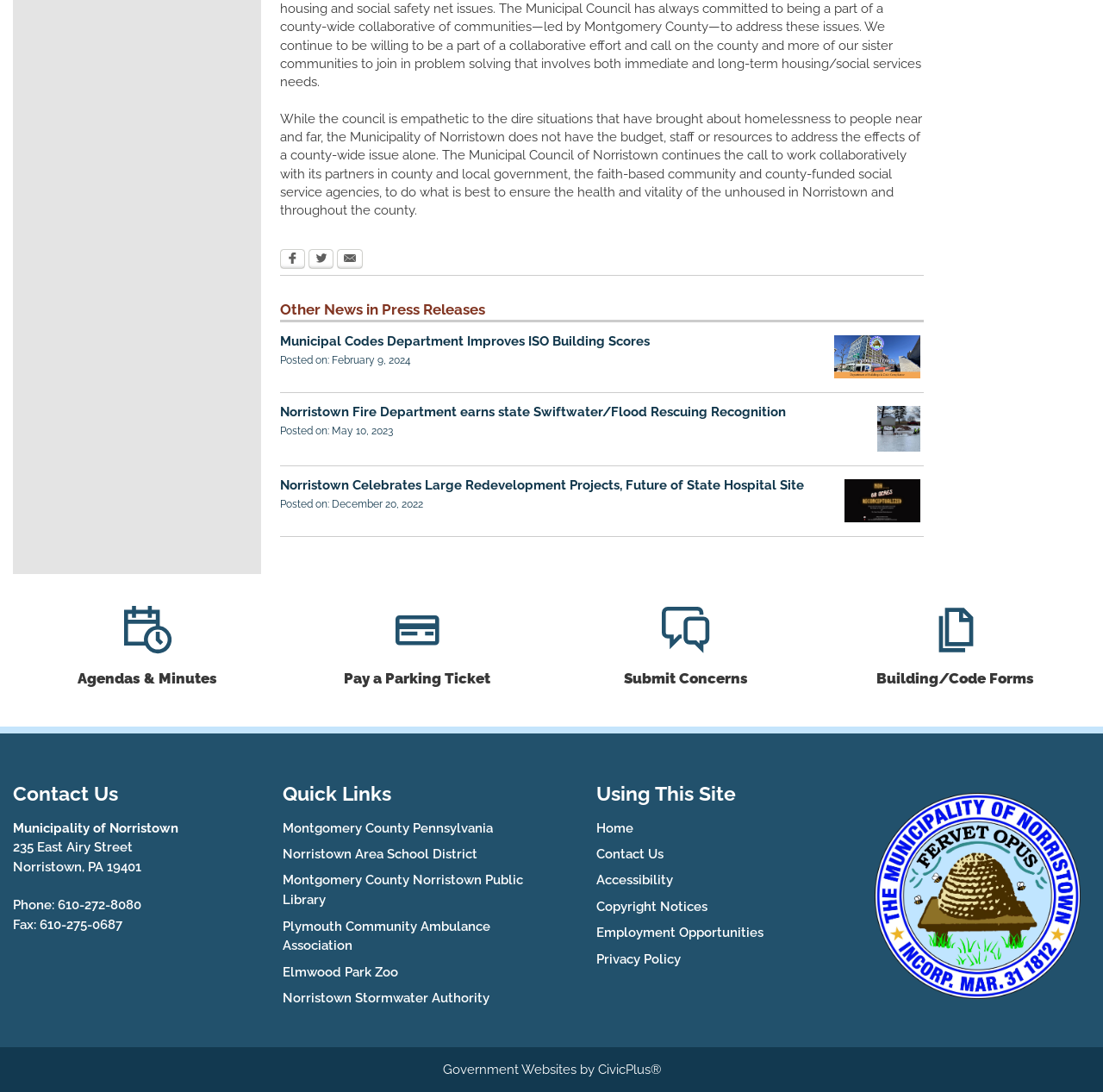Please reply with a single word or brief phrase to the question: 
What is the purpose of the 'Submit Concerns' link?

Citizen request tracker